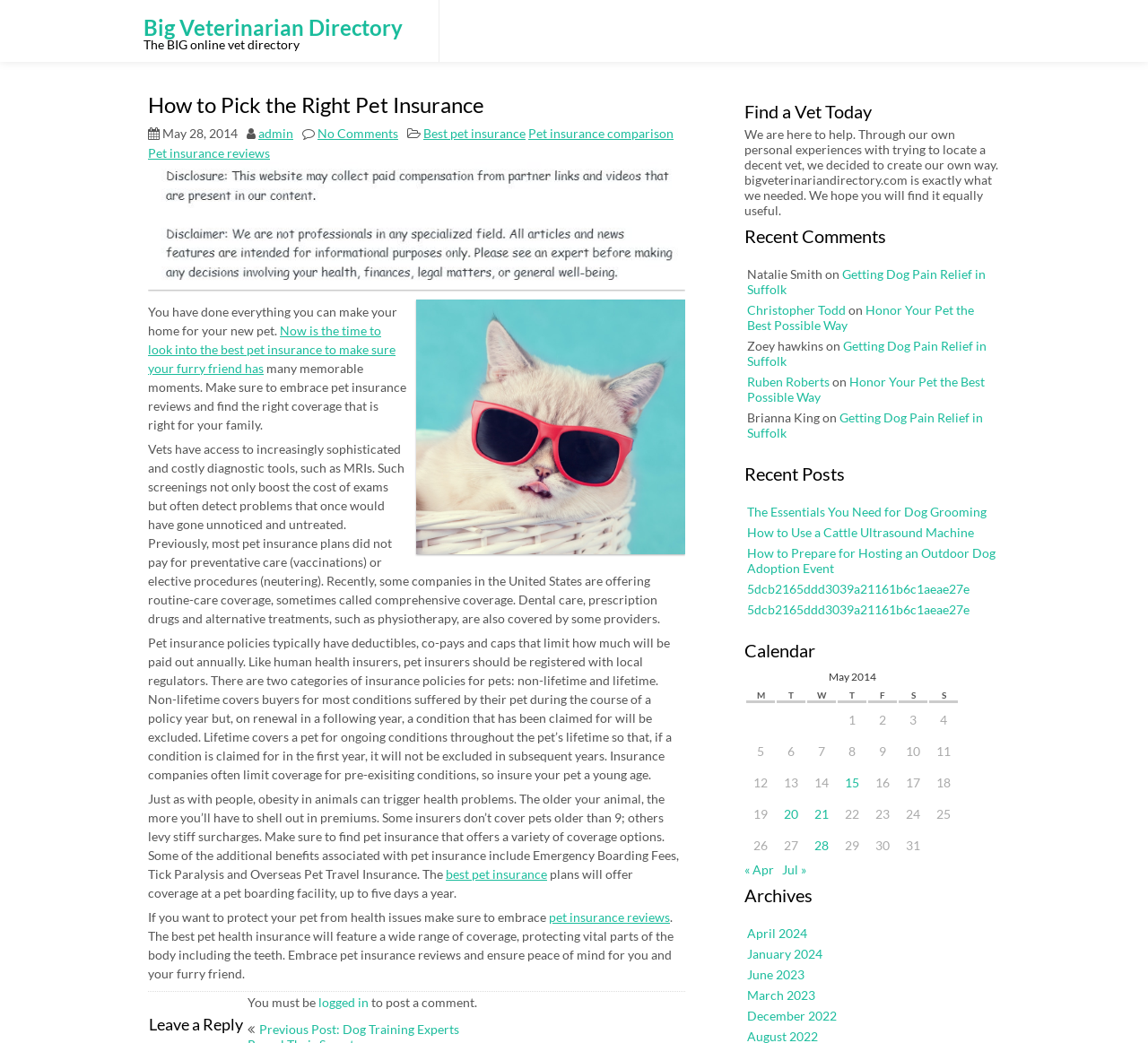Given the element description "December 2022", identify the bounding box of the corresponding UI element.

[0.651, 0.966, 0.729, 0.981]